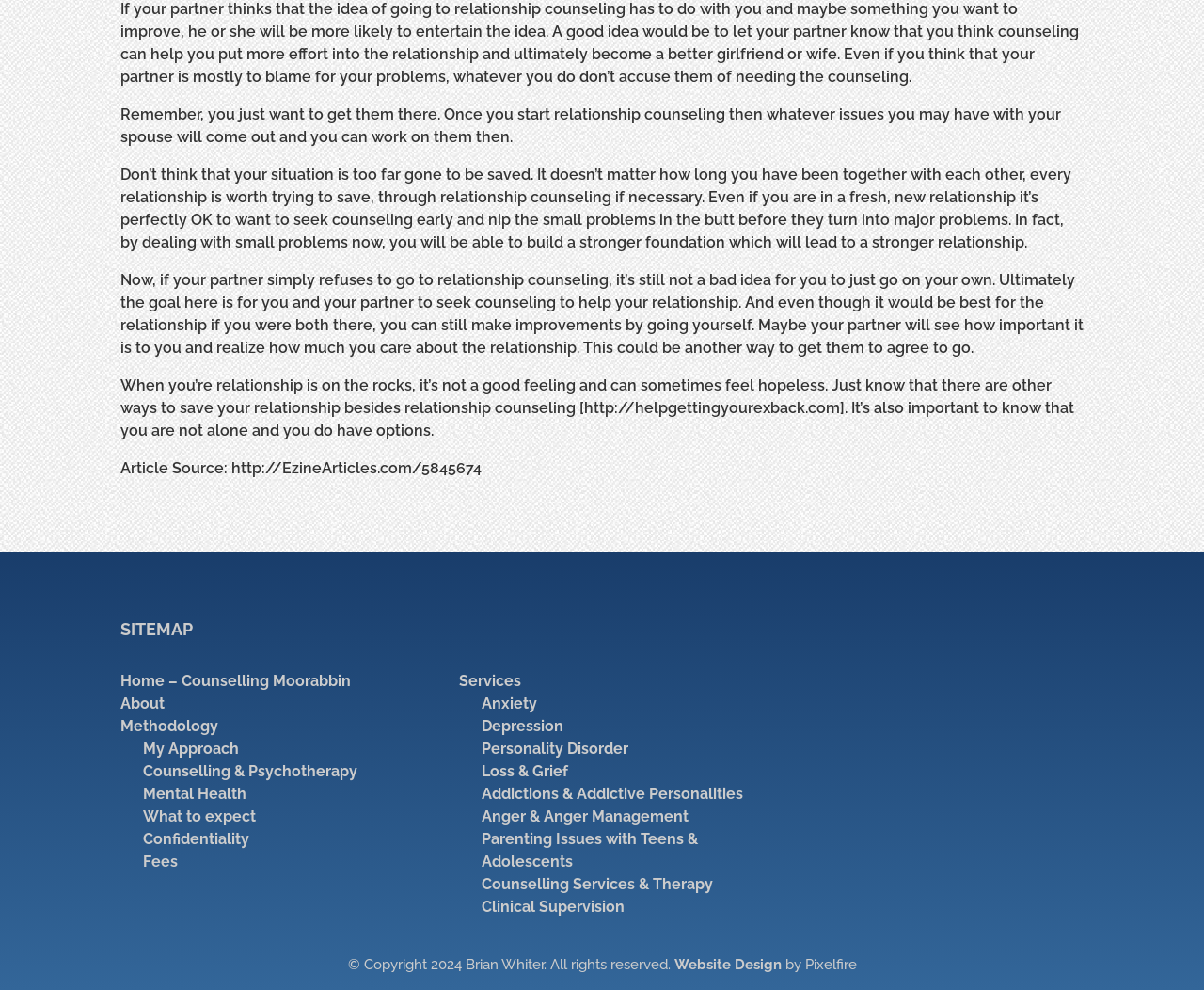Locate the bounding box coordinates of the area where you should click to accomplish the instruction: "View Wedding Quotes".

None